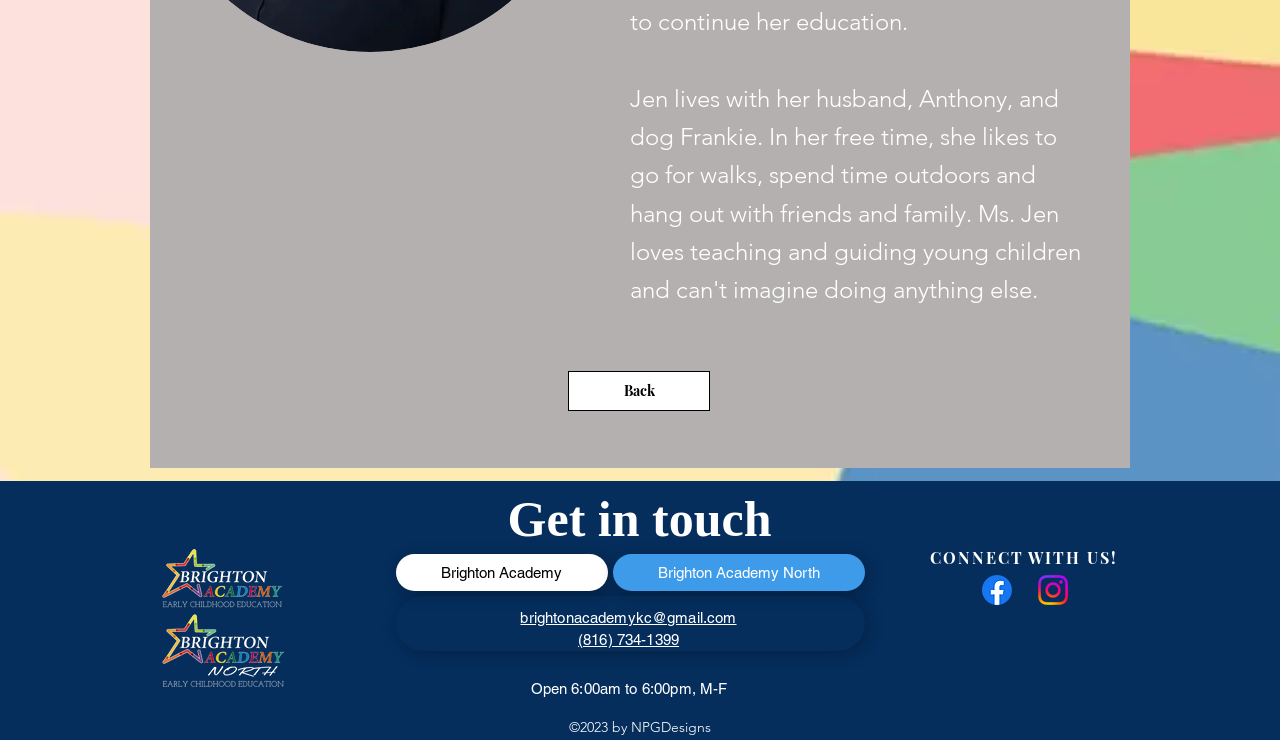From the screenshot, find the bounding box of the UI element matching this description: "aria-label="facebook"". Supply the bounding box coordinates in the form [left, top, right, bottom], each a float between 0 and 1.

[0.763, 0.77, 0.795, 0.824]